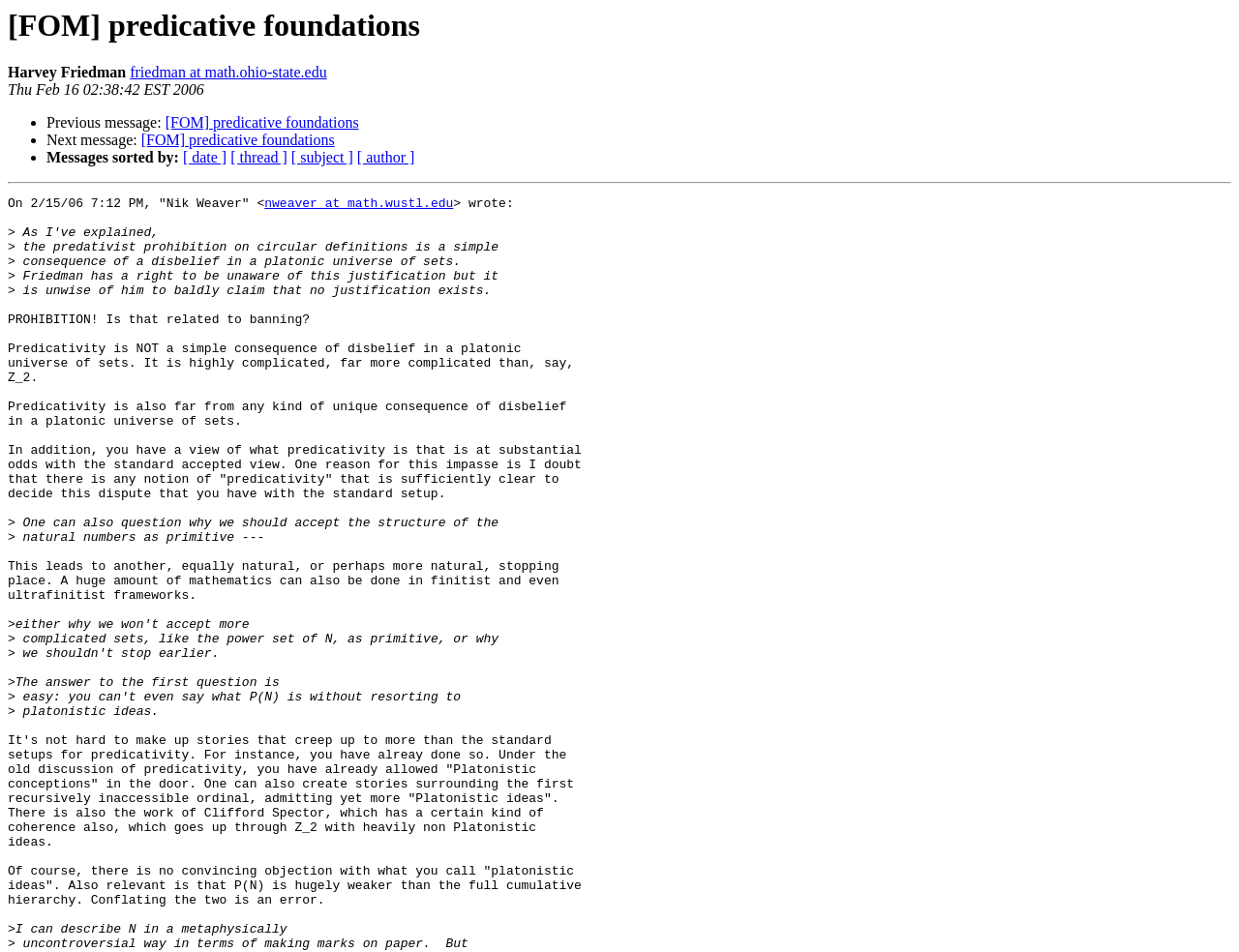Bounding box coordinates are specified in the format (top-left x, top-left y, bottom-right x, bottom-right y). All values are floating point numbers bounded between 0 and 1. Please provide the bounding box coordinate of the region this sentence describes: [FOM] predicative foundations

[0.133, 0.12, 0.29, 0.138]